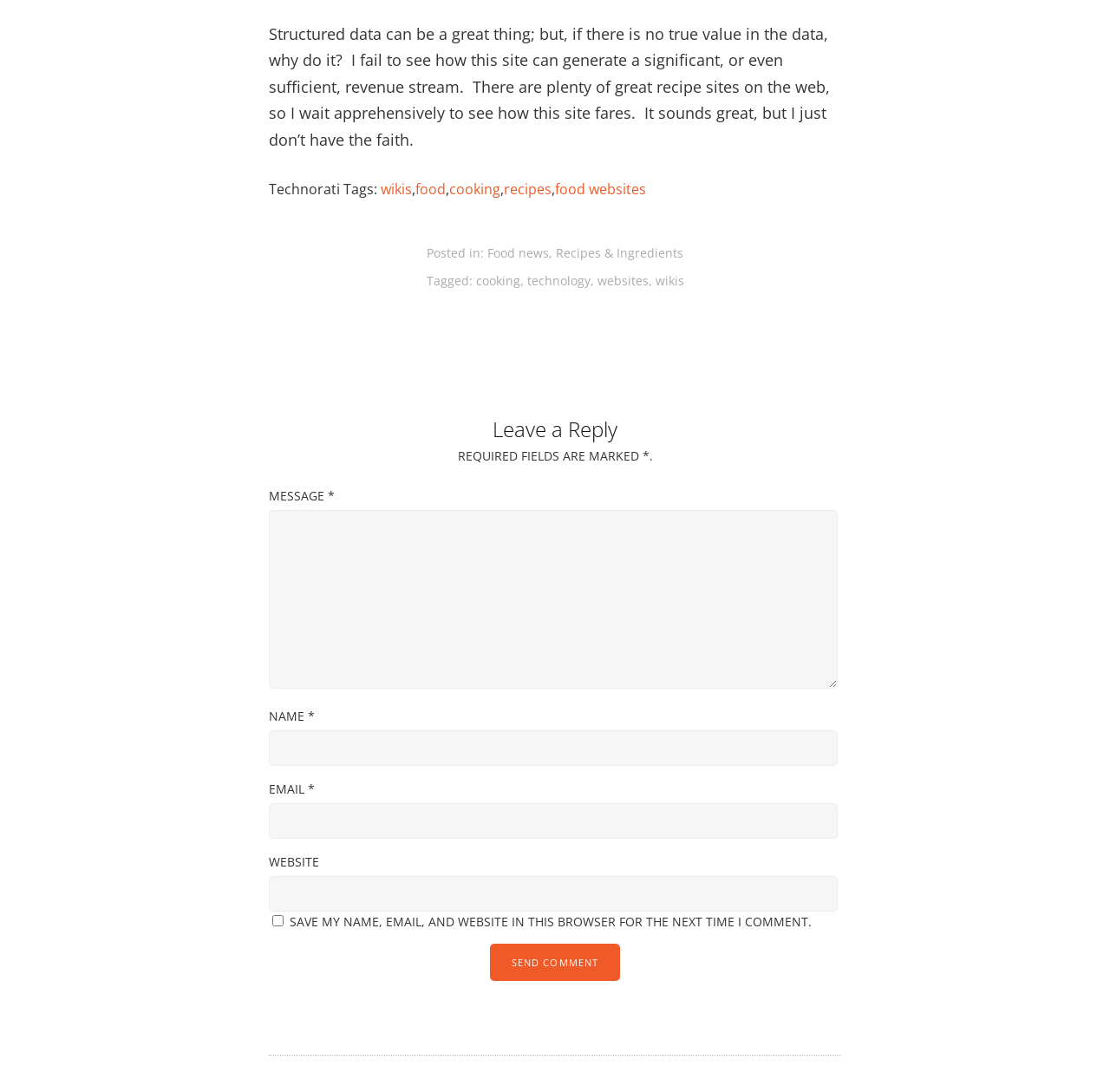What is the author's opinion on the recipe website?
Give a one-word or short phrase answer based on the image.

Skeptical